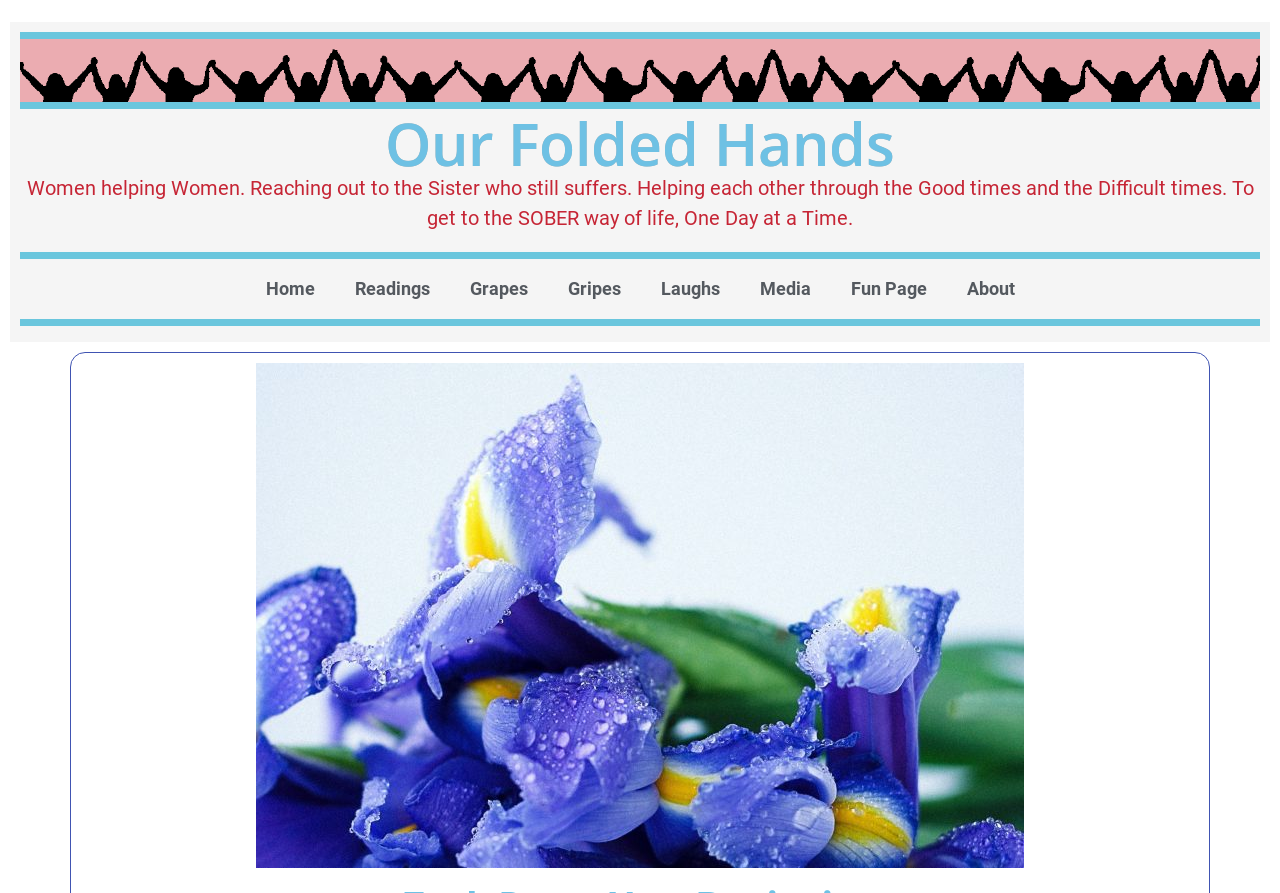What is the image on the webpage?
Using the image as a reference, answer the question with a short word or phrase.

Pretty Purple Flowers